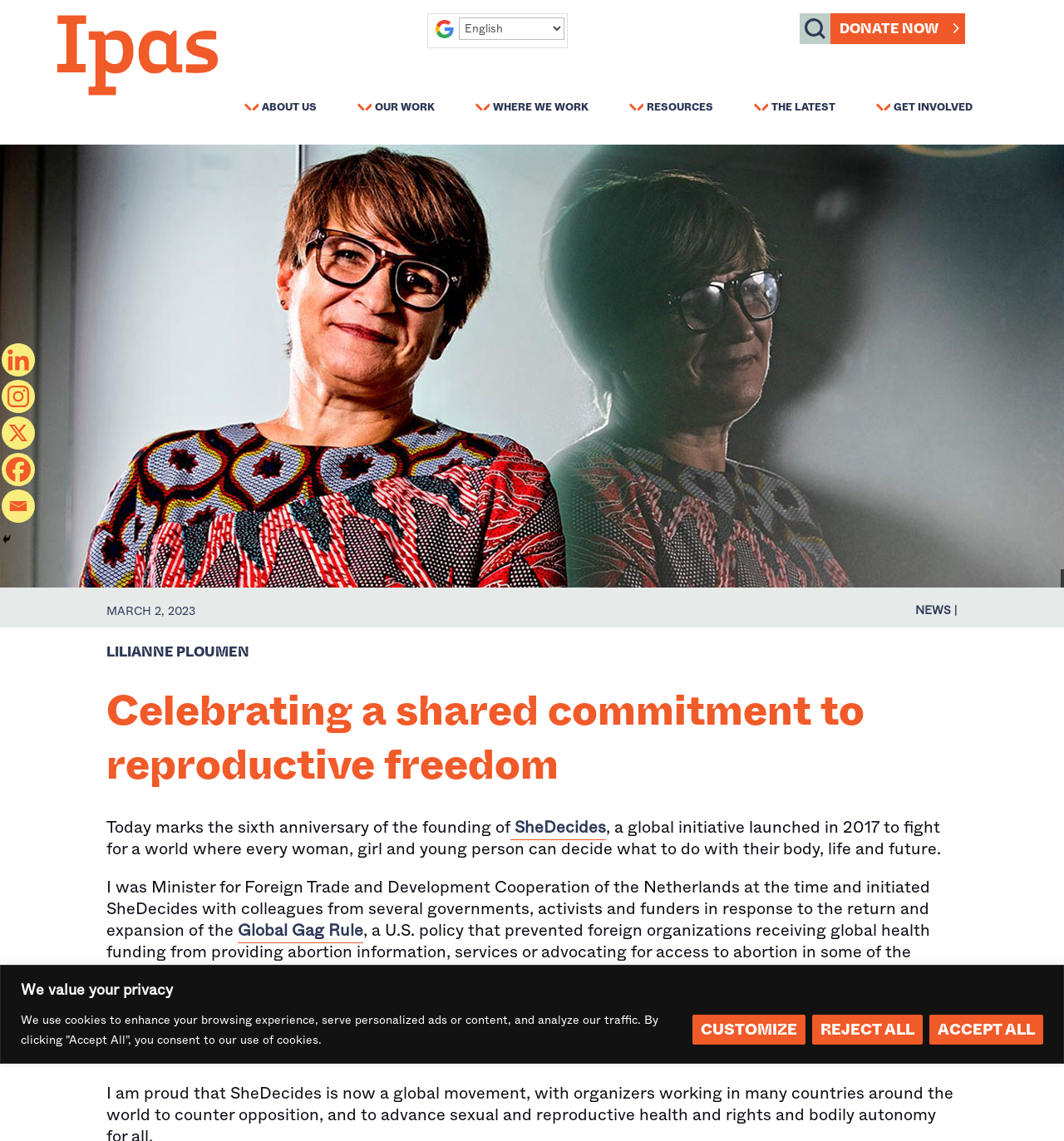Can you specify the bounding box coordinates of the area that needs to be clicked to fulfill the following instruction: "Donate now"?

[0.78, 0.012, 0.907, 0.038]